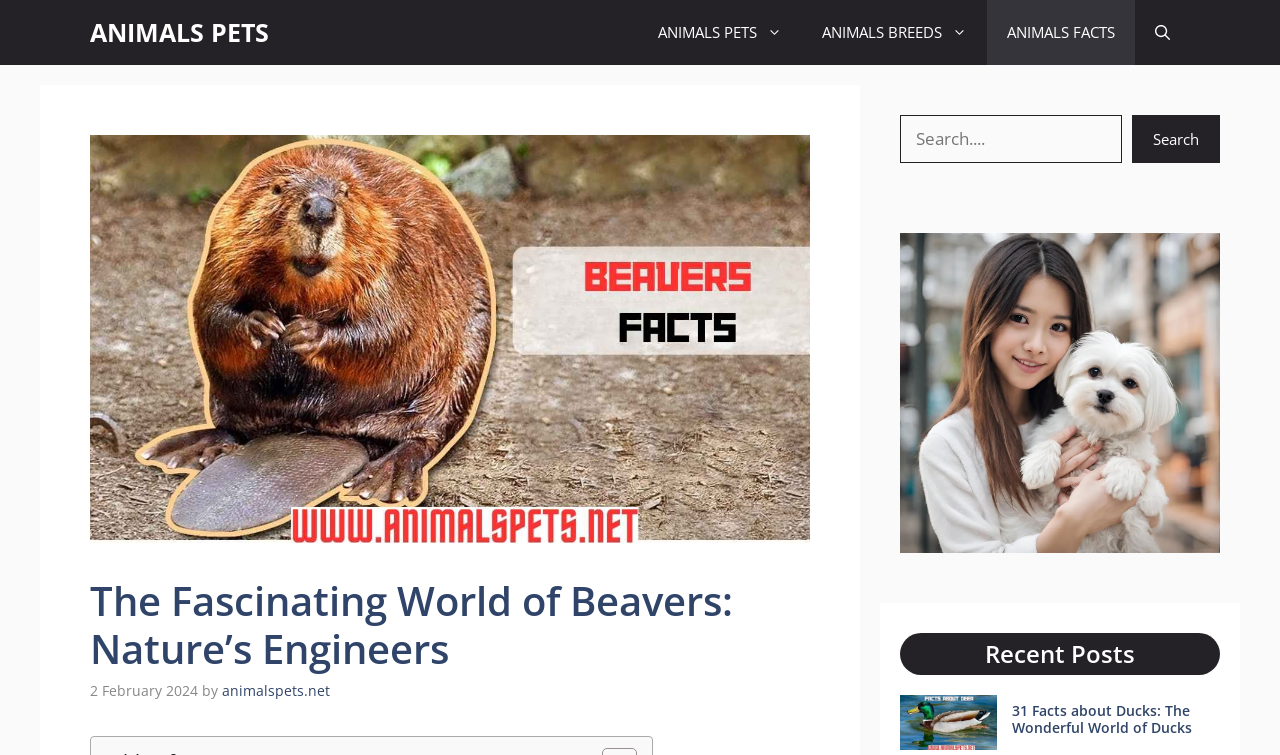Summarize the webpage comprehensively, mentioning all visible components.

The webpage is about the fascinating world of beavers, with a focus on their unique characteristics and nature as engineers. At the top of the page, there is a navigation bar with five links: "ANIMALS PETS", "ANIMALS PETS" (again), "ANIMALS BREEDS", "ANIMALS FACTS", and a search button. Below the navigation bar, there is a large image with the title "The Fascinating World of Beavers: Nature's Engineers".

The main content of the page is divided into two sections. On the left side, there is a header section with the title "The Fascinating World of Beavers: Nature’s Engineers" and a timestamp "2 February 2024" along with the author's name "animalspets.net". On the right side, there is a search bar with a search button and a label "Search".

Below the header section, there is a figure with an image, and below that, there is a heading "Recent Posts". Further down, there is another figure with an image and a heading "31 Facts about Ducks: The Wonderful World of Ducks", which is a link to another article.